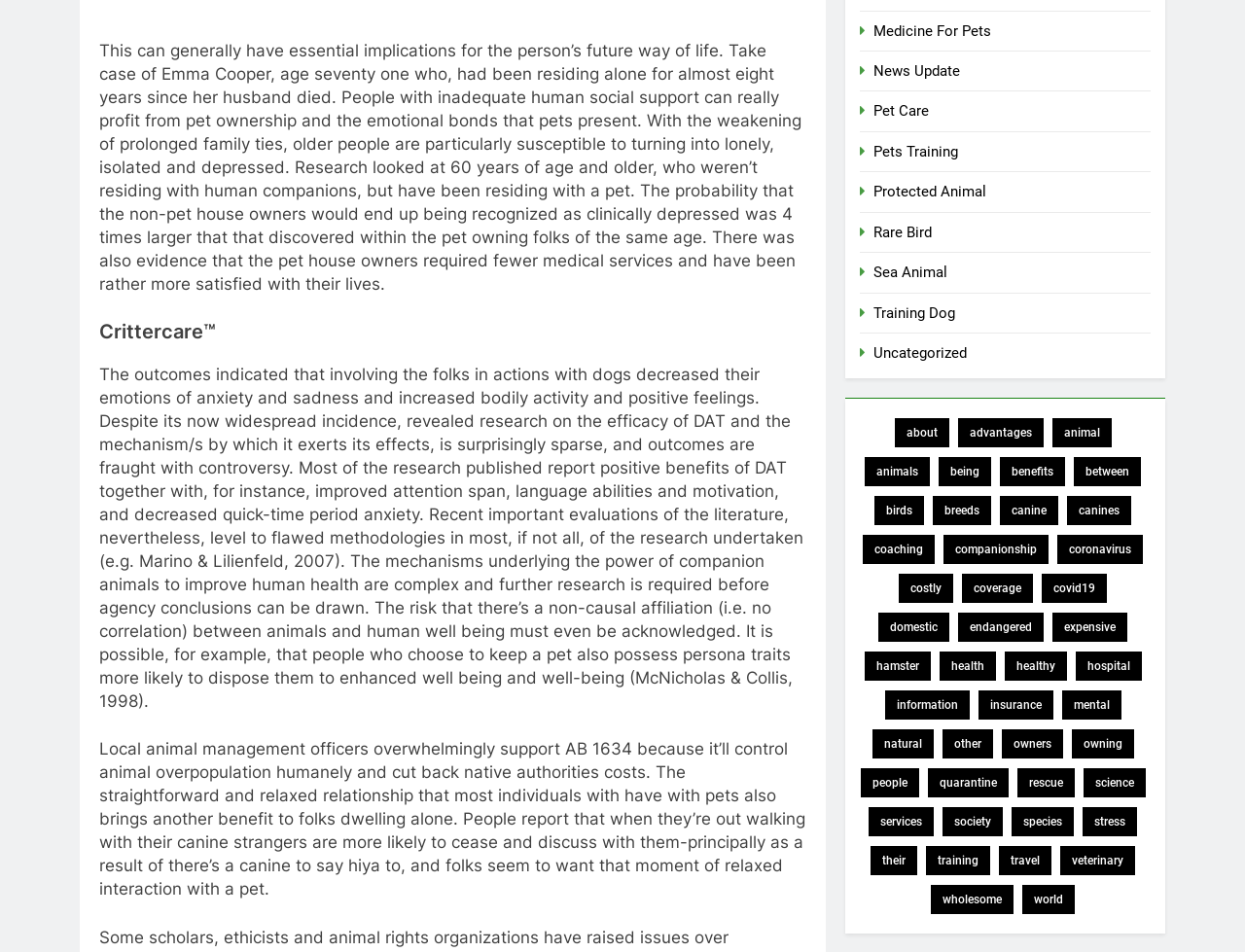What is the effect of walking with a dog on social interactions?
Based on the image content, provide your answer in one word or a short phrase.

Increased social interactions